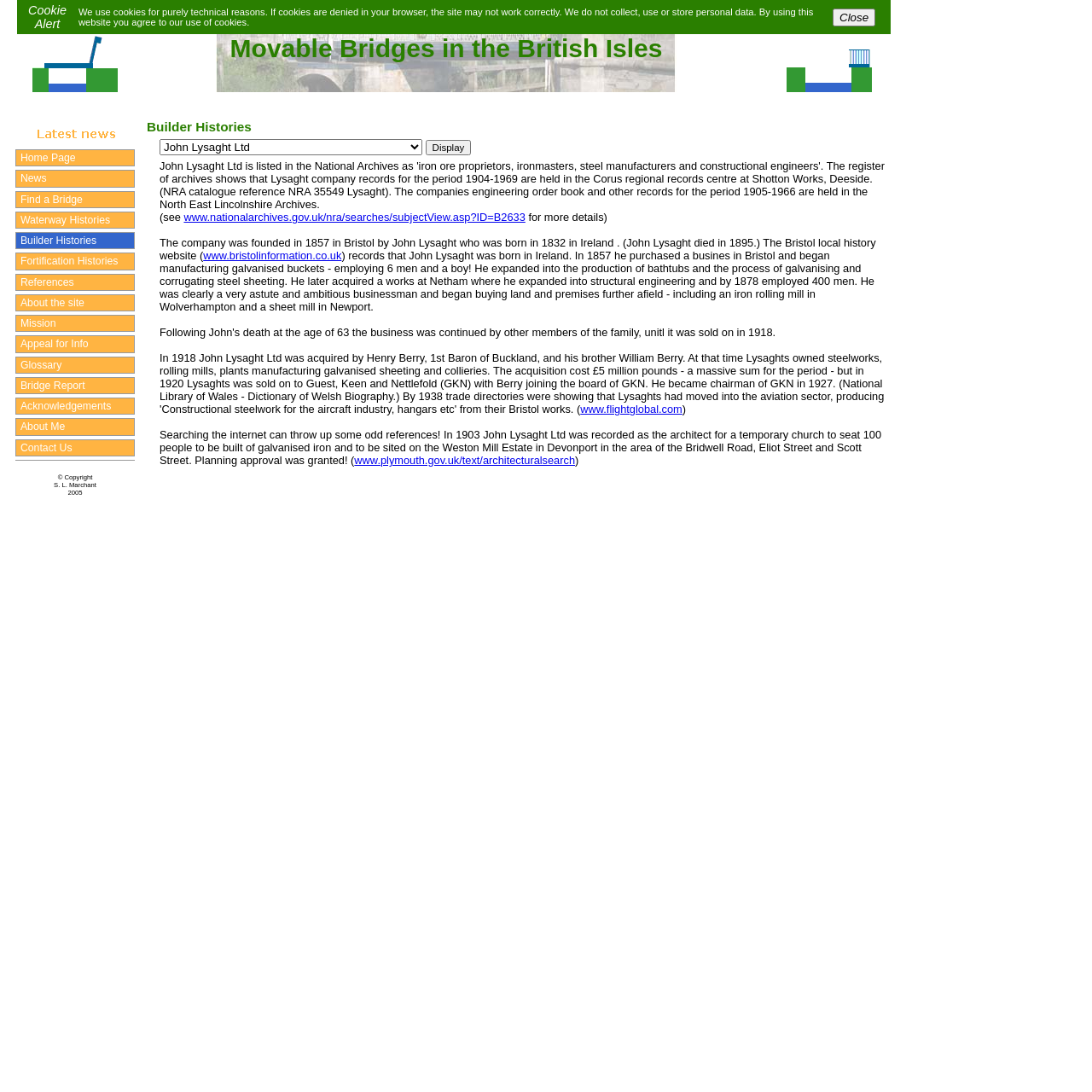Locate the bounding box coordinates of the area that needs to be clicked to fulfill the following instruction: "Click the Close button". The coordinates should be in the format of four float numbers between 0 and 1, namely [left, top, right, bottom].

[0.754, 0.002, 0.814, 0.03]